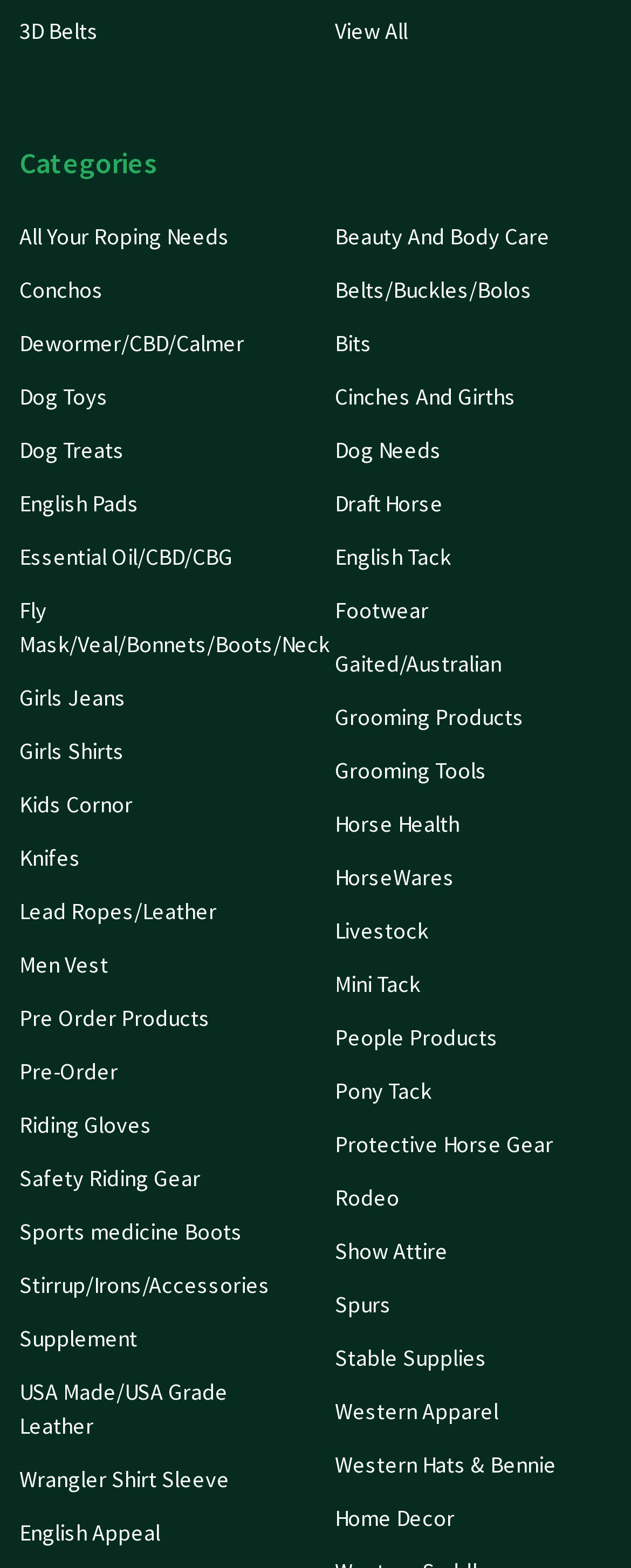Please specify the bounding box coordinates of the area that should be clicked to accomplish the following instruction: "View all categories". The coordinates should consist of four float numbers between 0 and 1, i.e., [left, top, right, bottom].

[0.531, 0.01, 0.646, 0.029]